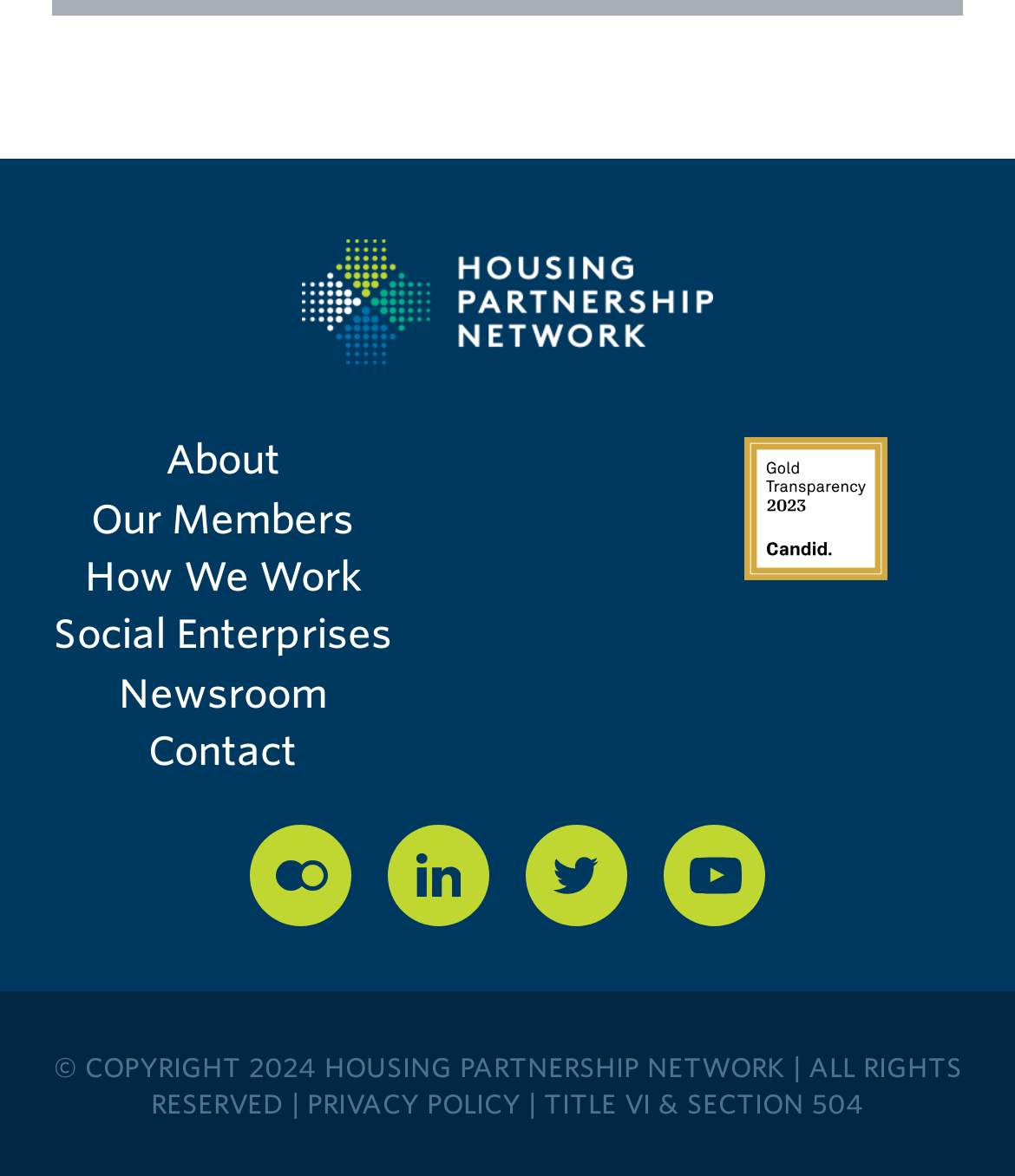Identify the bounding box of the HTML element described as: "PRIVACY POLICY".

[0.303, 0.922, 0.513, 0.953]